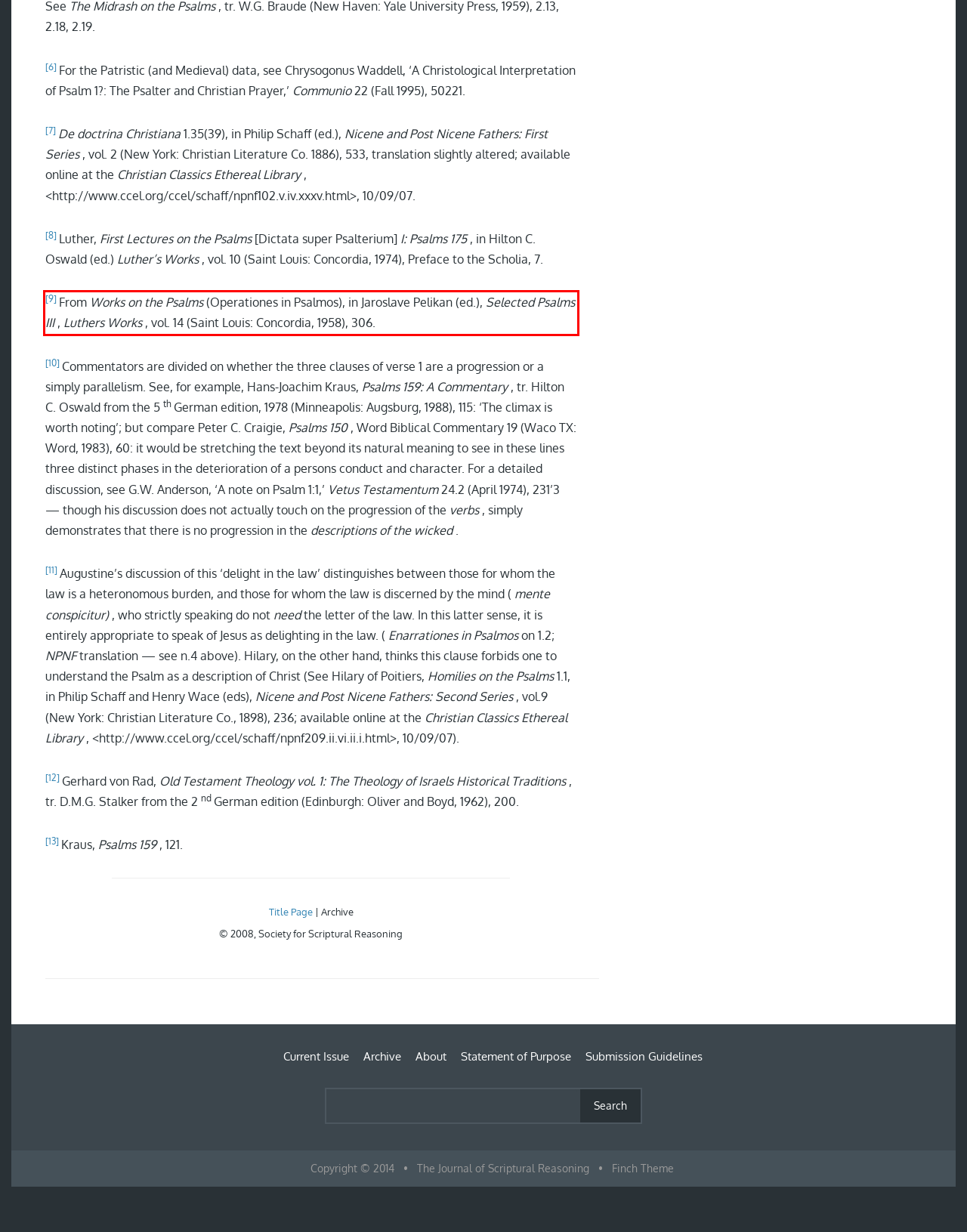Please extract the text content from the UI element enclosed by the red rectangle in the screenshot.

[9] From Works on the Psalms (Operationes in Psalmos), in Jaroslave Pelikan (ed.), Selected Psalms III , Luthers Works , vol. 14 (Saint Louis: Concordia, 1958), 306.